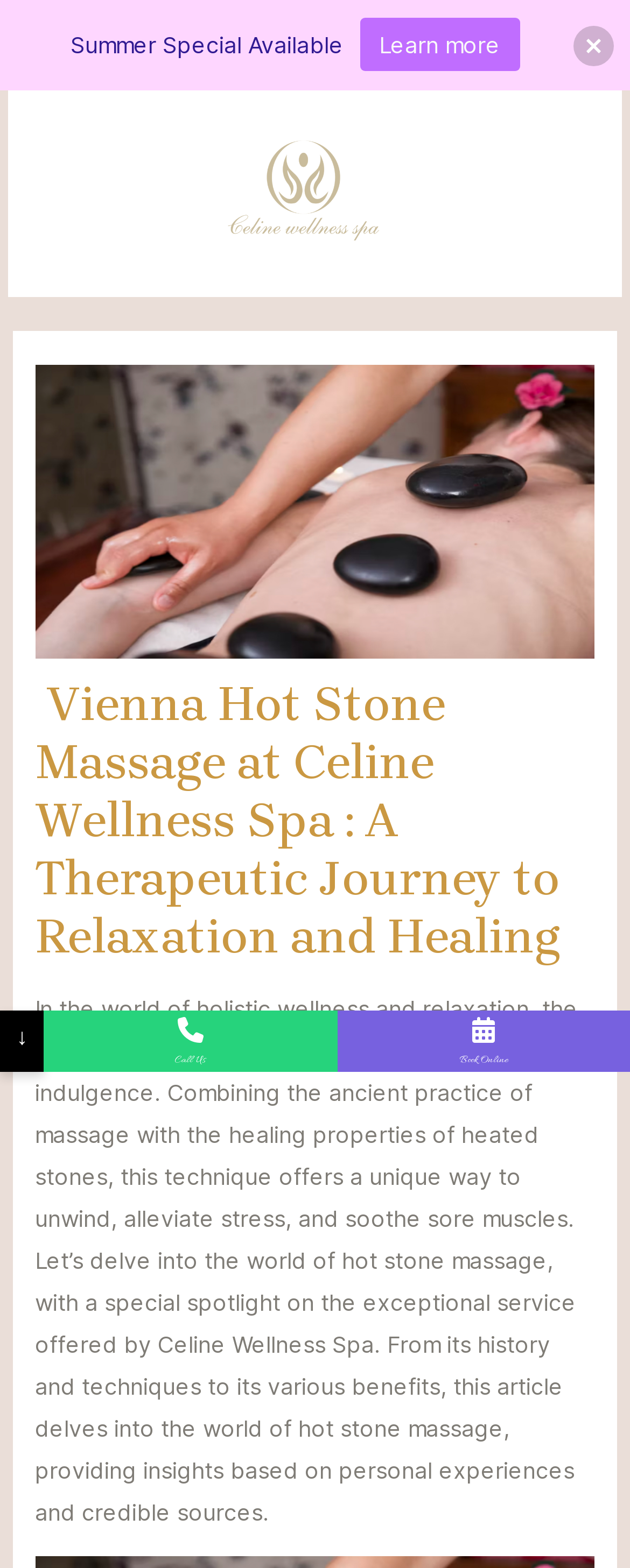What is the special offer available? From the image, respond with a single word or brief phrase.

Summer Special